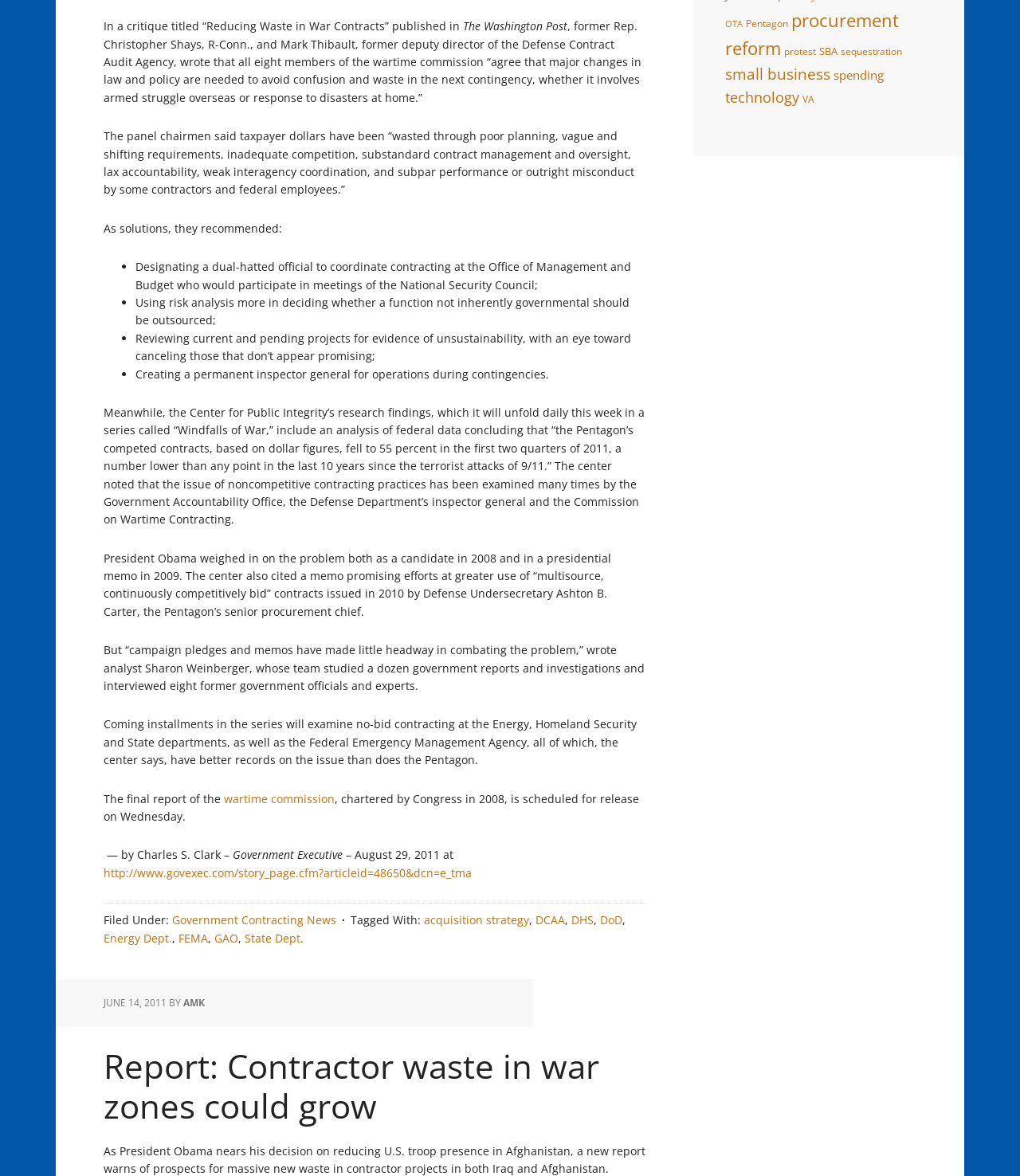Locate the bounding box for the described UI element: "spending". Ensure the coordinates are four float numbers between 0 and 1, formatted as [left, top, right, bottom].

[0.817, 0.057, 0.866, 0.07]